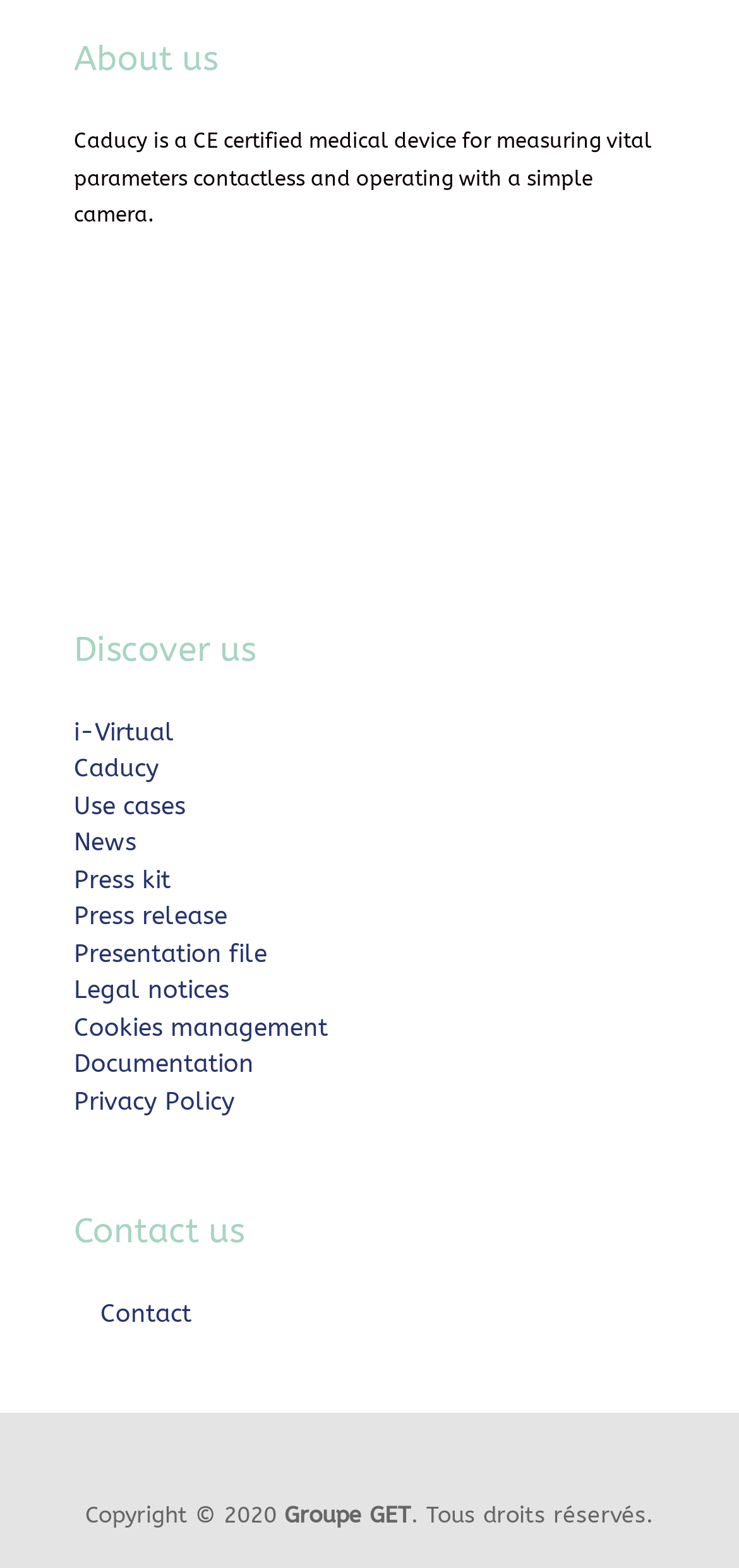What is the name of the medical device?
From the image, provide a succinct answer in one word or a short phrase.

Caducy